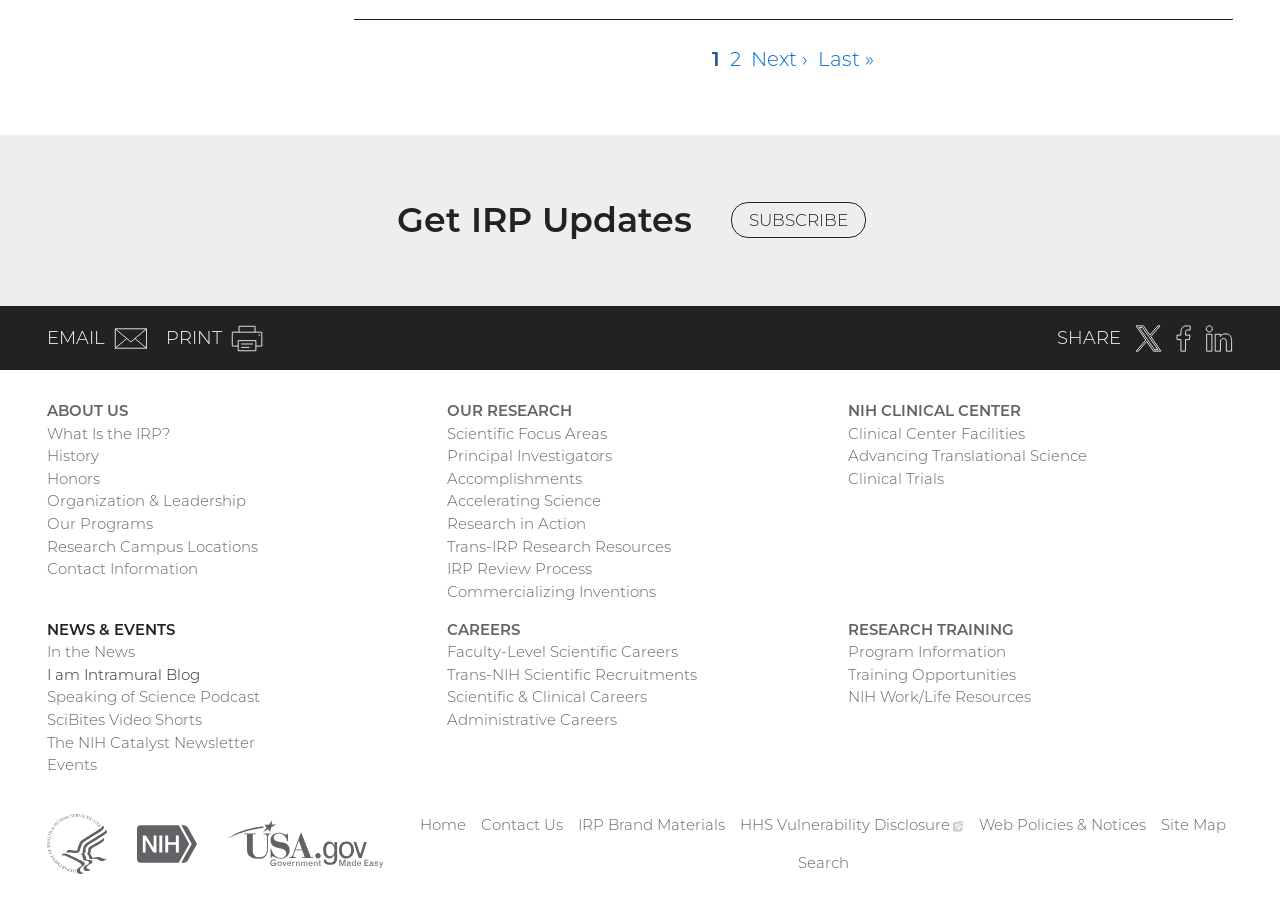Determine the bounding box coordinates of the region I should click to achieve the following instruction: "Subscribe to IRP updates". Ensure the bounding box coordinates are four float numbers between 0 and 1, i.e., [left, top, right, bottom].

[0.571, 0.226, 0.677, 0.266]